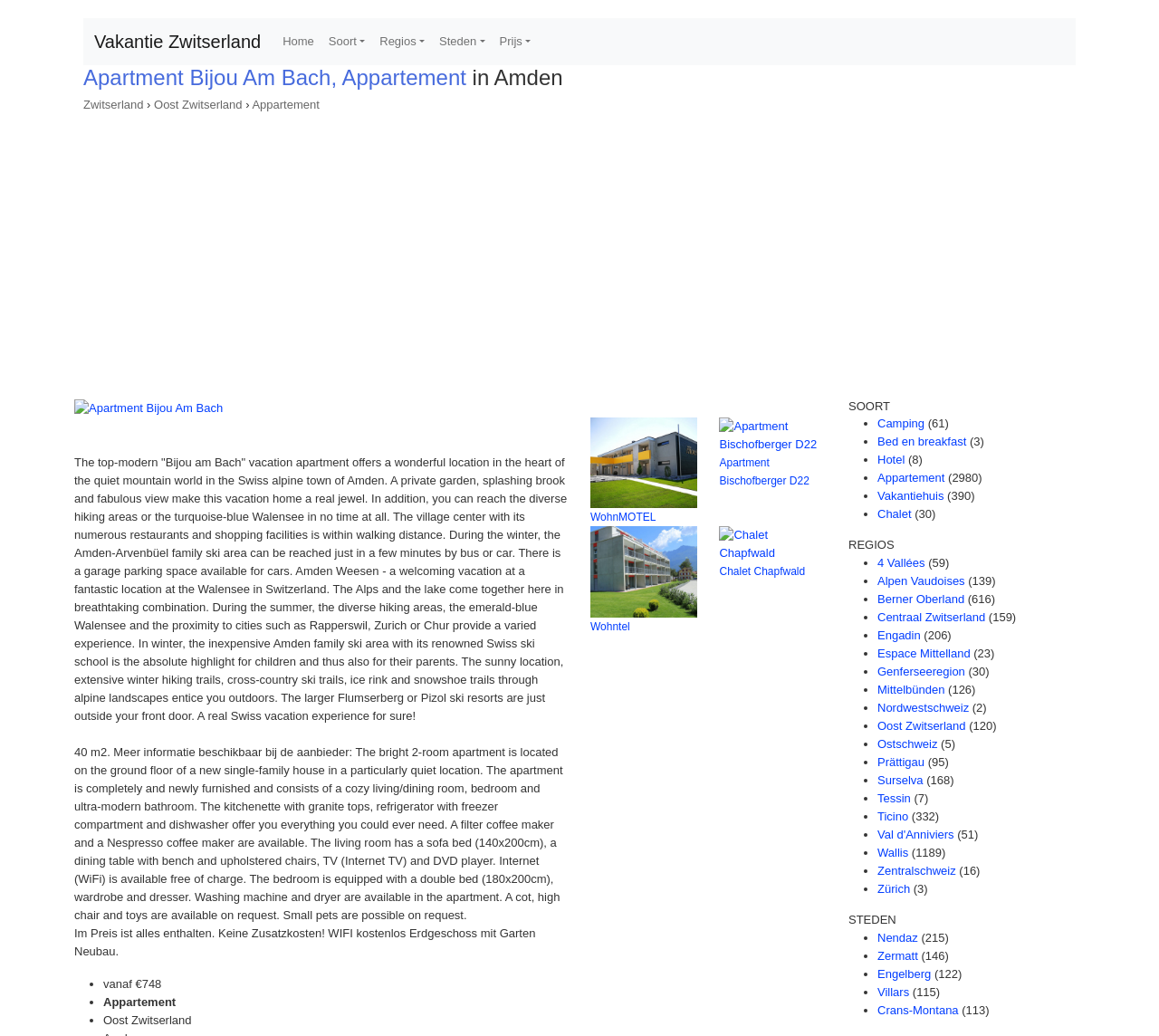Where is the apartment located? Analyze the screenshot and reply with just one word or a short phrase.

Amden, Oost Zwitserland